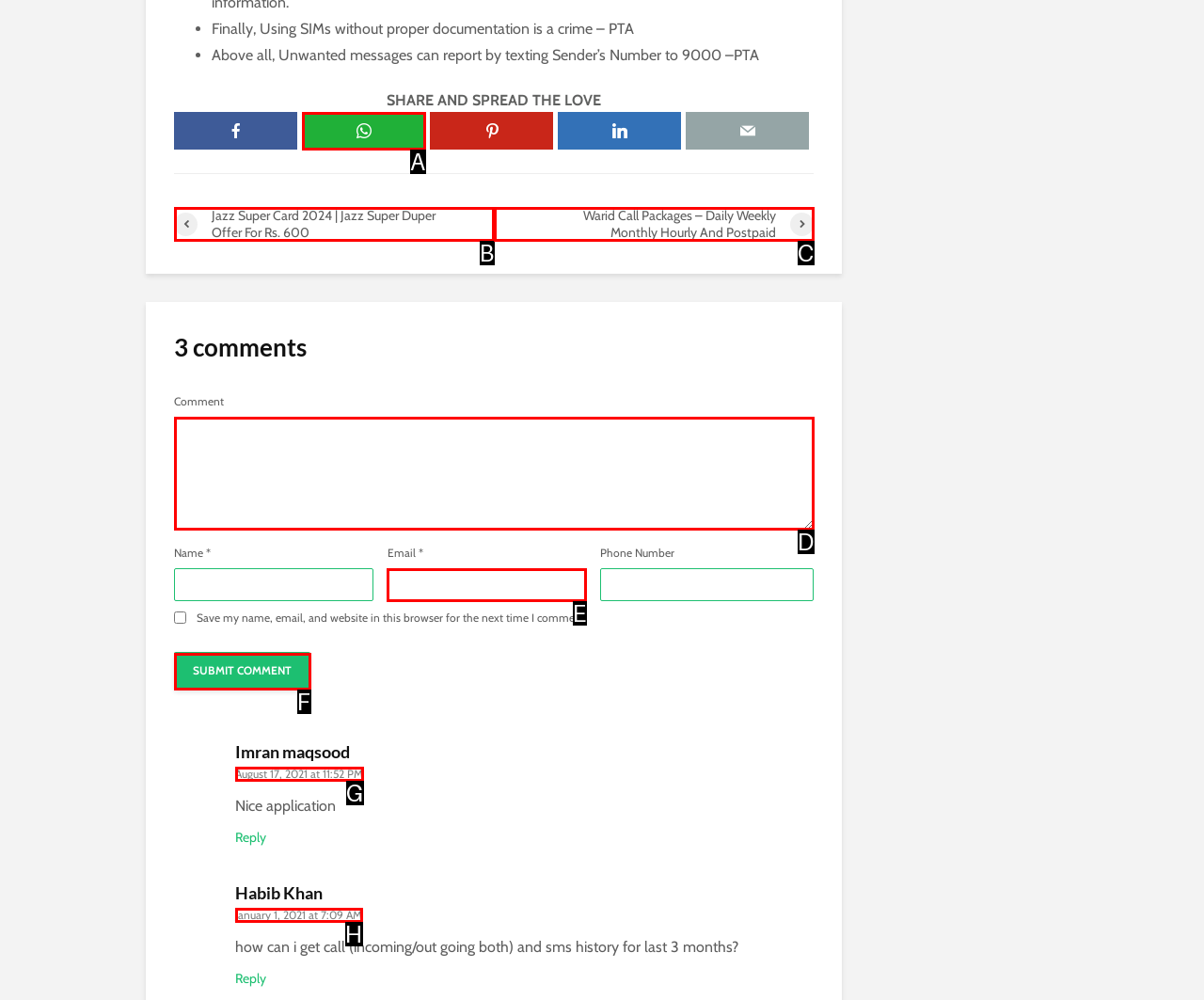Determine which element should be clicked for this task: Submit a comment
Answer with the letter of the selected option.

F